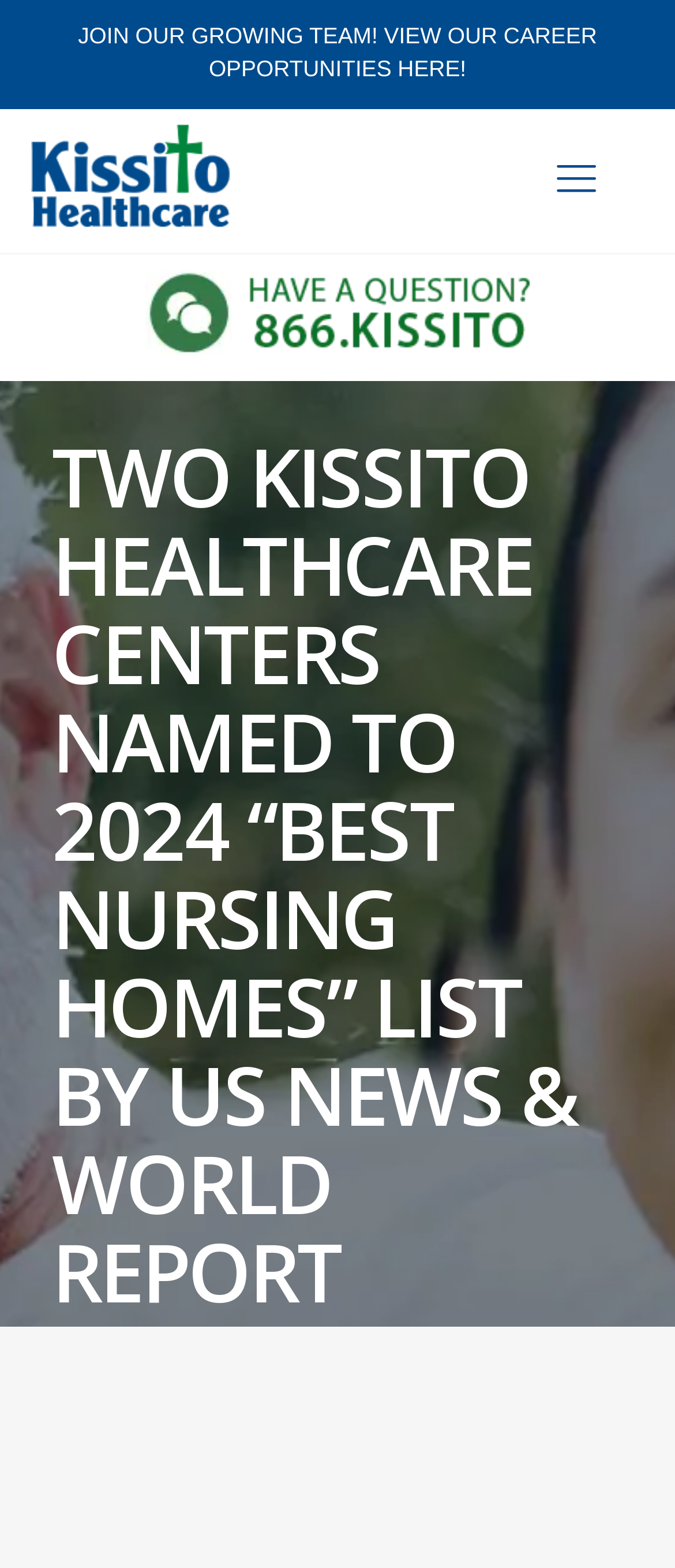What is the purpose of the 'JOIN OUR GROWING TEAM!' link?
Look at the image and answer with only one word or phrase.

View career opportunities